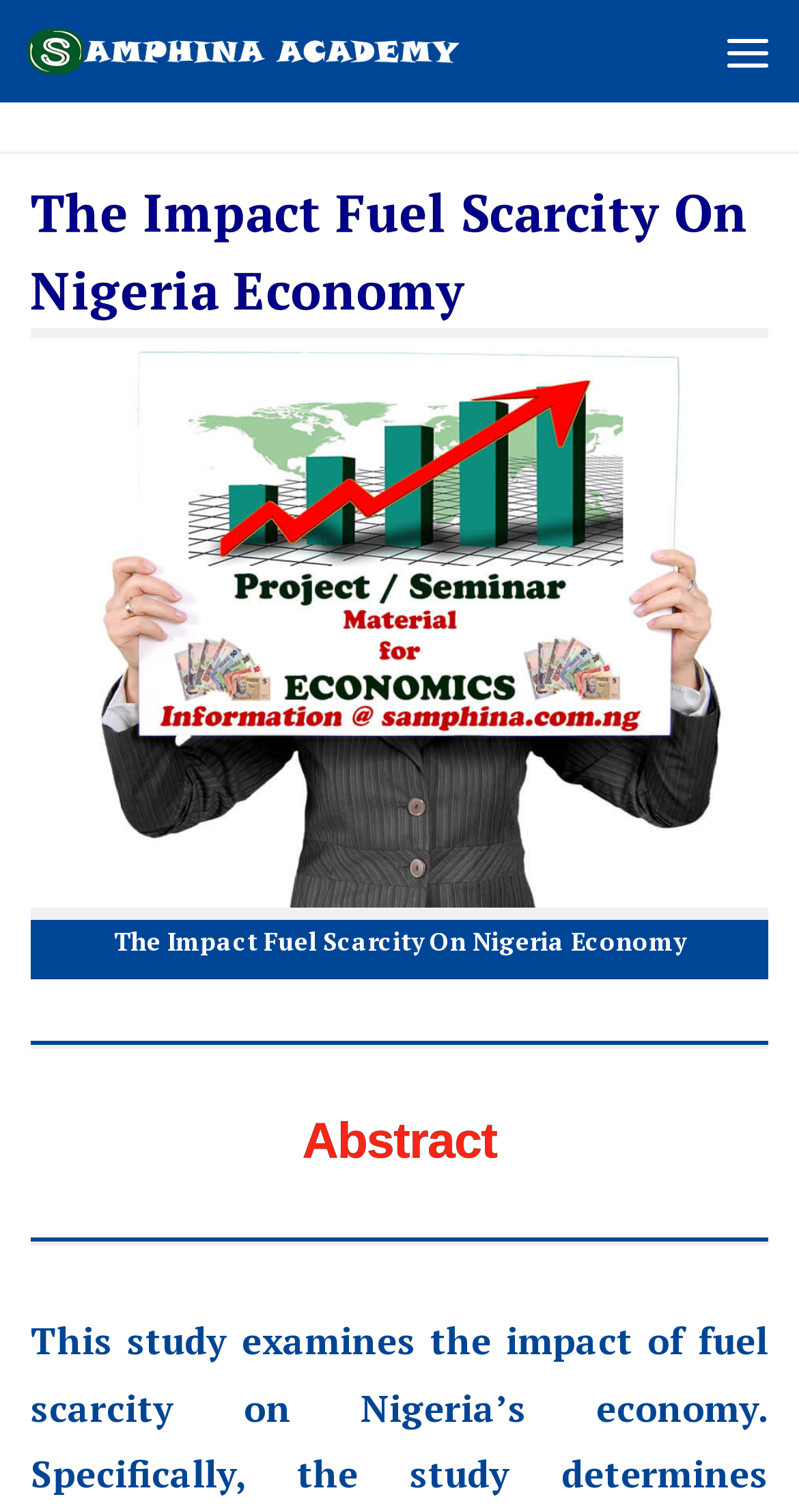Describe all the key features of the webpage in detail.

The webpage is about "The Impact Fuel Scarcity On Nigeria Economy", which is also the title of the page. At the top-left corner, there is a link to "Skip to content". Next to it, on the same horizontal line, is a link to "Samphina Academy" accompanied by an image with the same name. 

On the top-right corner, there is a button labeled "Menu". When expanded, it reveals a section with a heading that repeats the title of the page. Below the heading, there is a large image related to "Project and Seminar Material for Economics". 

Further down, there is a horizontal separator, followed by a heading labeled "Abstract". Another horizontal separator is placed below the "Abstract" heading.